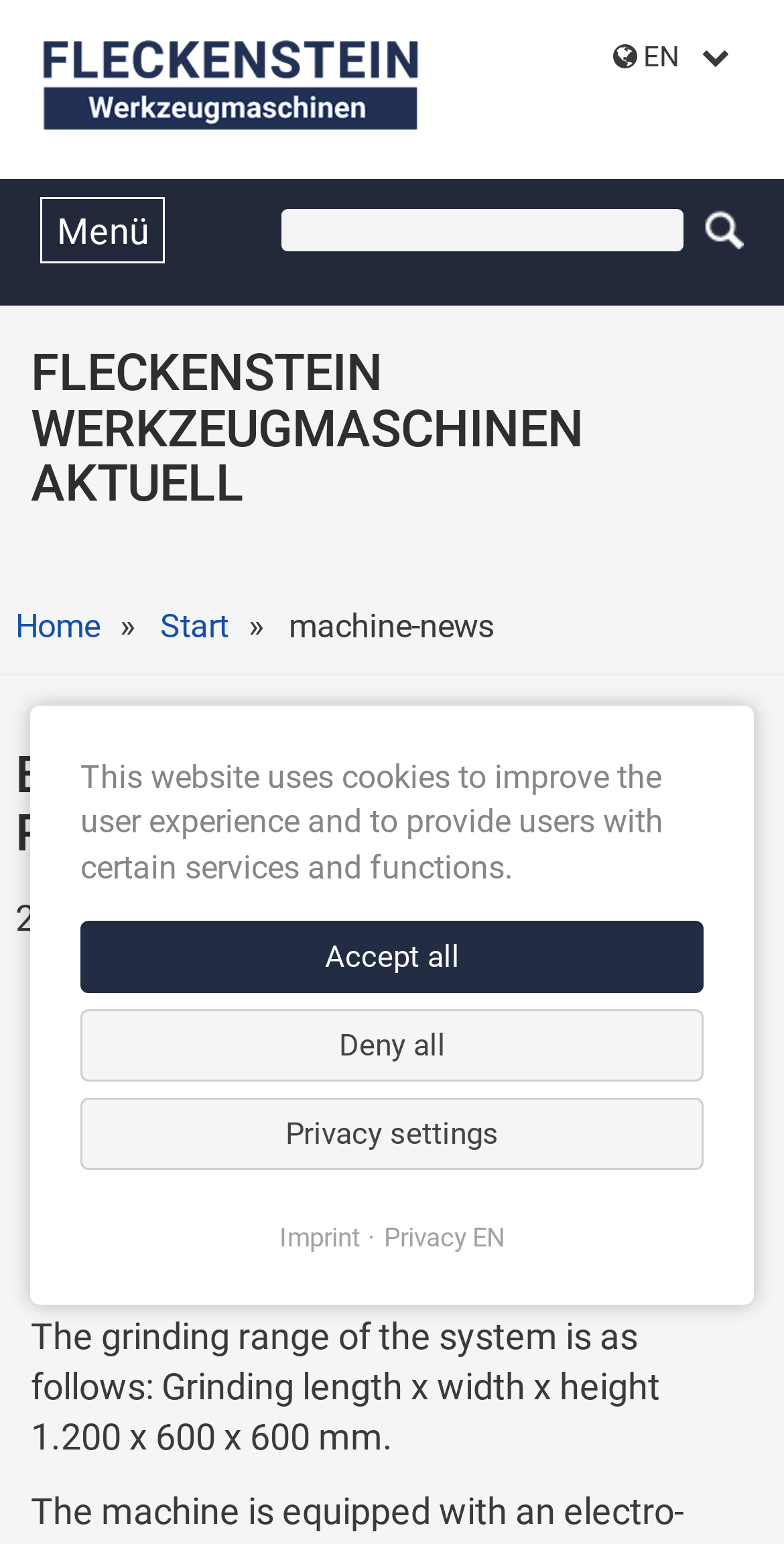Point out the bounding box coordinates of the section to click in order to follow this instruction: "Enter text in the input field".

[0.359, 0.135, 0.872, 0.163]